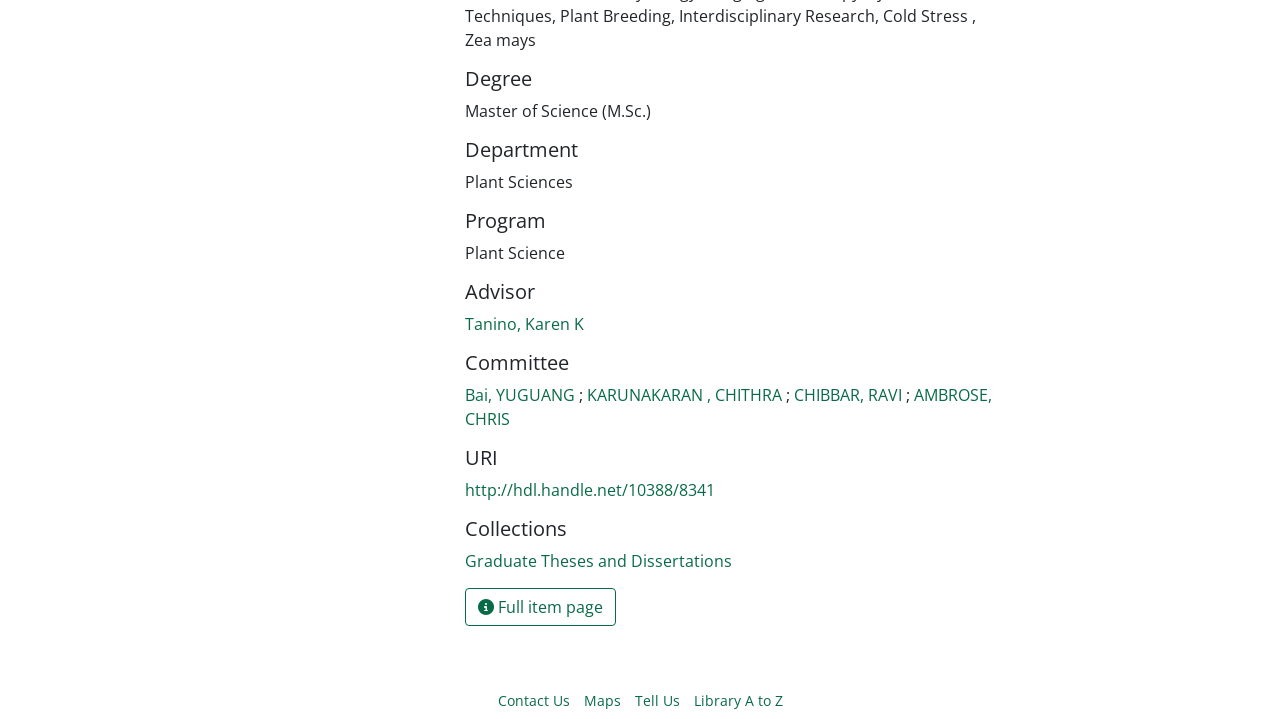Please identify the bounding box coordinates of the region to click in order to complete the task: "View full item page". The coordinates must be four float numbers between 0 and 1, specified as [left, top, right, bottom].

[0.363, 0.817, 0.481, 0.87]